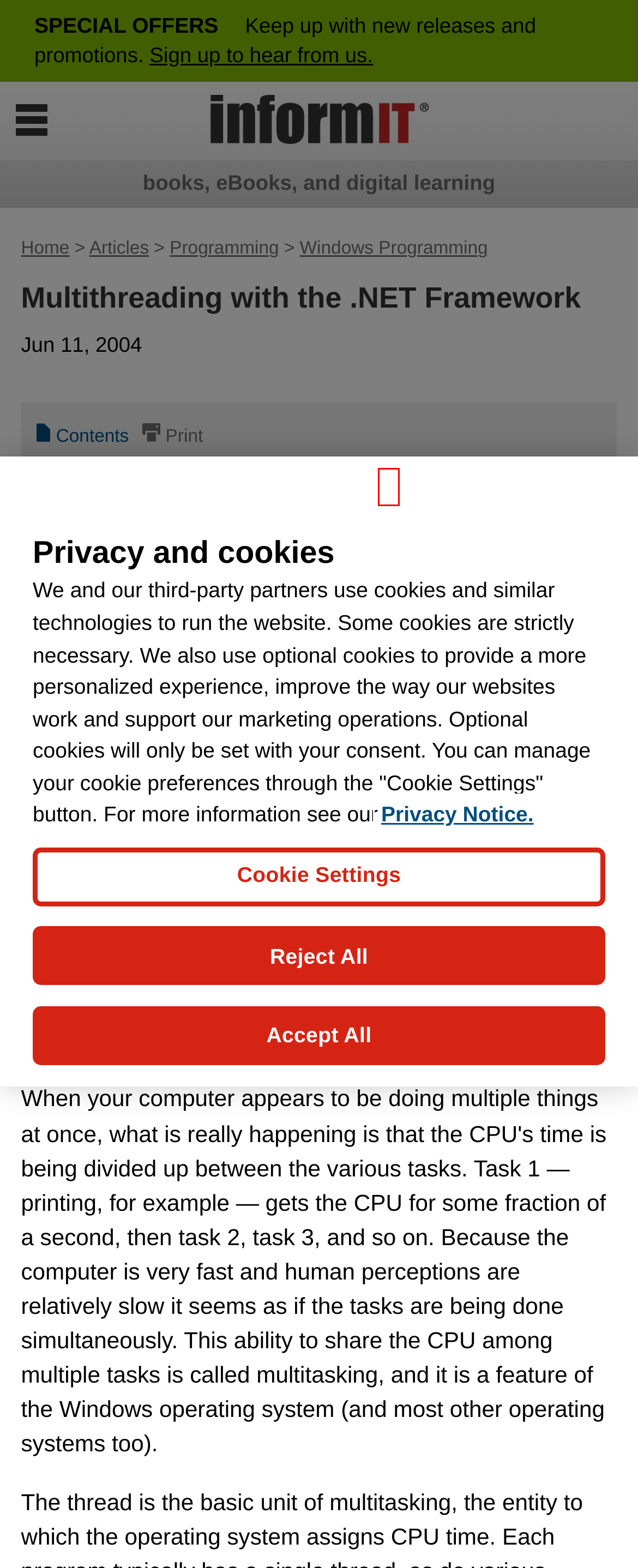You have received a screenshot of a webpage with a red bounding box indicating a UI element. Please determine the most fitting webpage description that matches the new webpage after clicking on the indicated element. The choices are:
A. InformIT: Shopping Cart
B. InformIT: Register
C. InformIT: Login
D. Cookies Policy | InformIT
E. eTextbook Subscriptions Starting from $10.99 a Month
F. A Demonstration | Multithreading with the .NET Framework | InformIT
G. The Downside | Multithreading with the .NET Framework | InformIT
H. Newsletters | InformIT

G